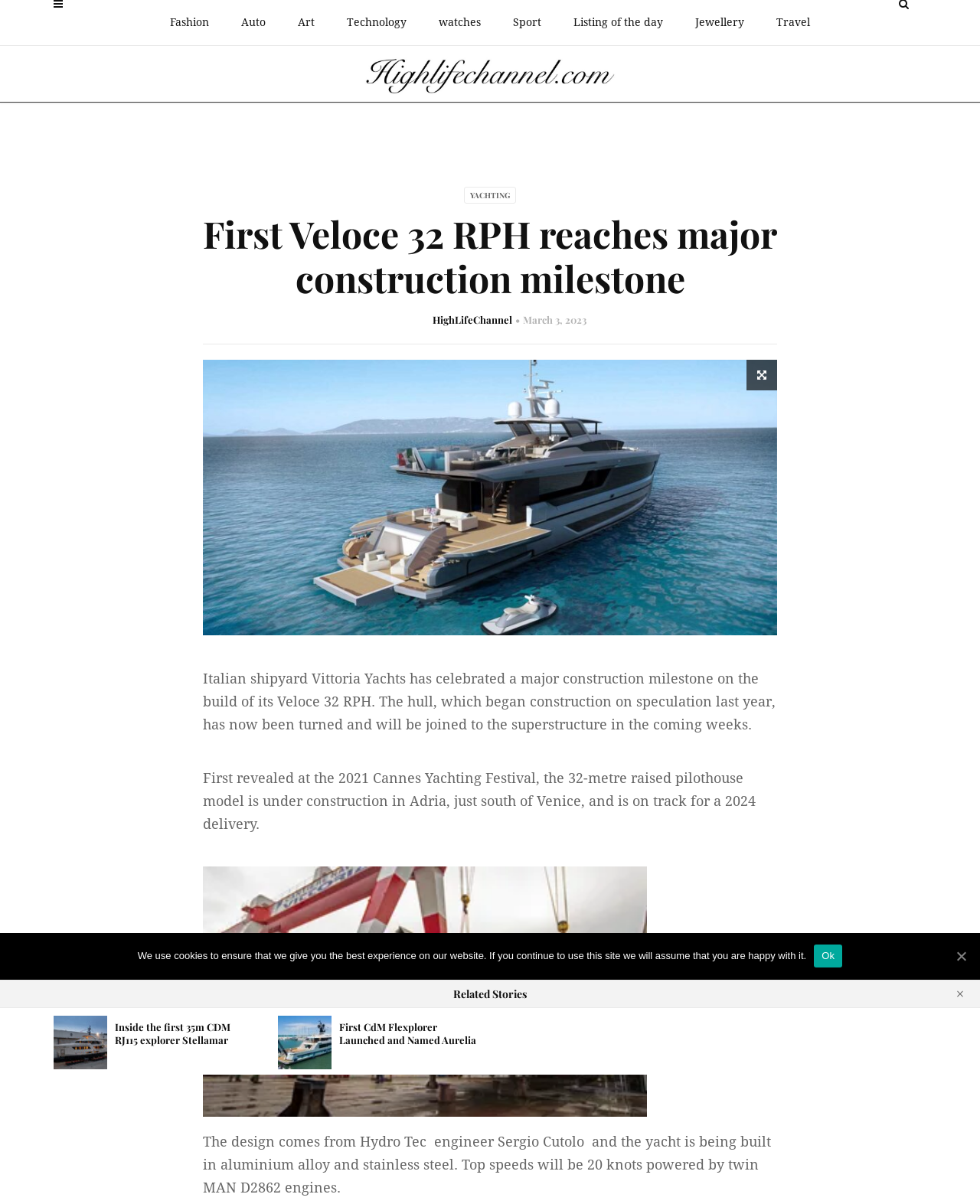What is the section below the main article about?
Refer to the image and give a detailed answer to the question.

The section below the main article has a heading 'Related Stories' and contains links to other articles, indicating that it is a section about related stories or news.